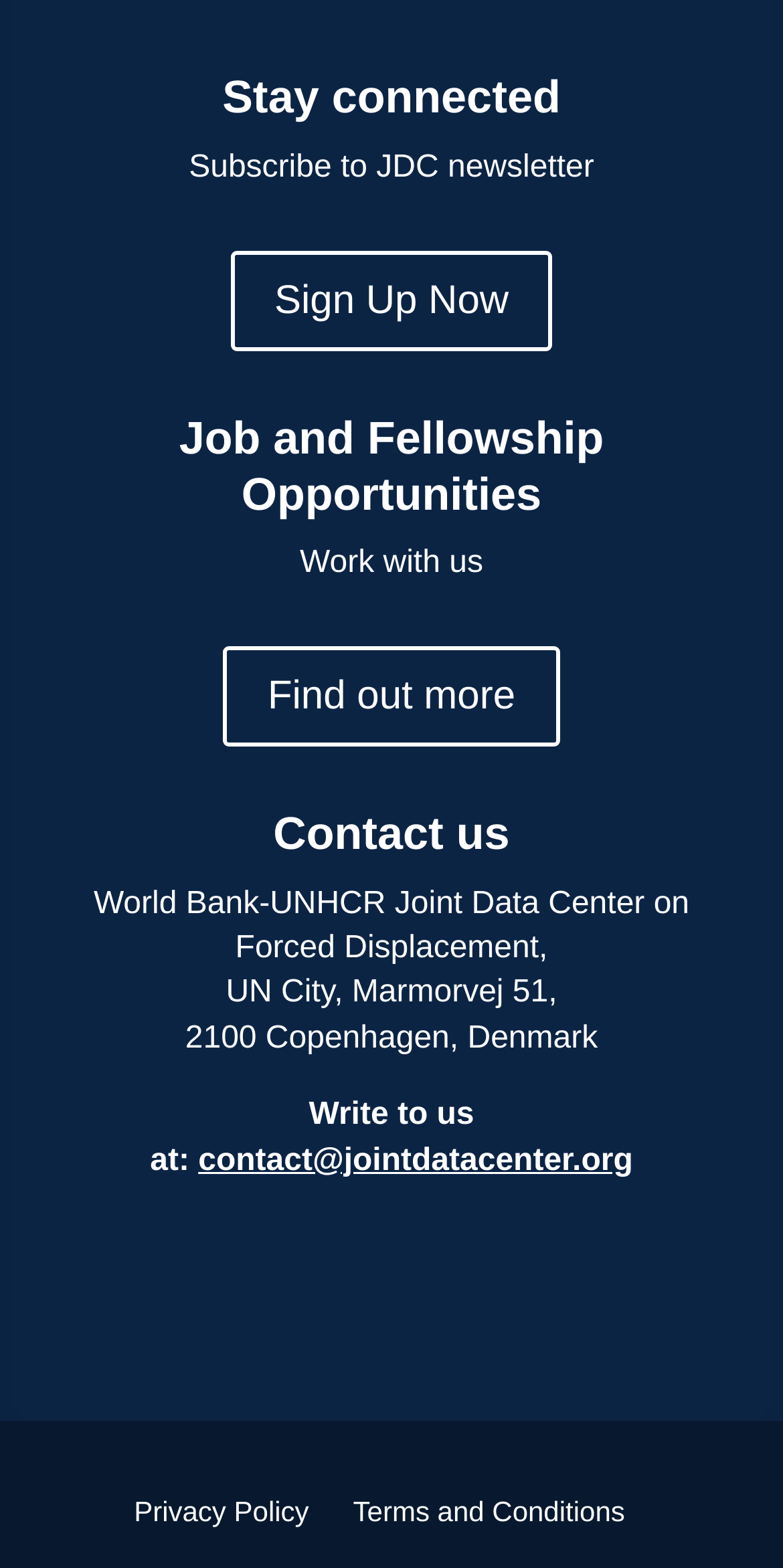Predict the bounding box of the UI element based on the description: "contact@jointdatacenter.org". The coordinates should be four float numbers between 0 and 1, formatted as [left, top, right, bottom].

[0.253, 0.729, 0.808, 0.751]